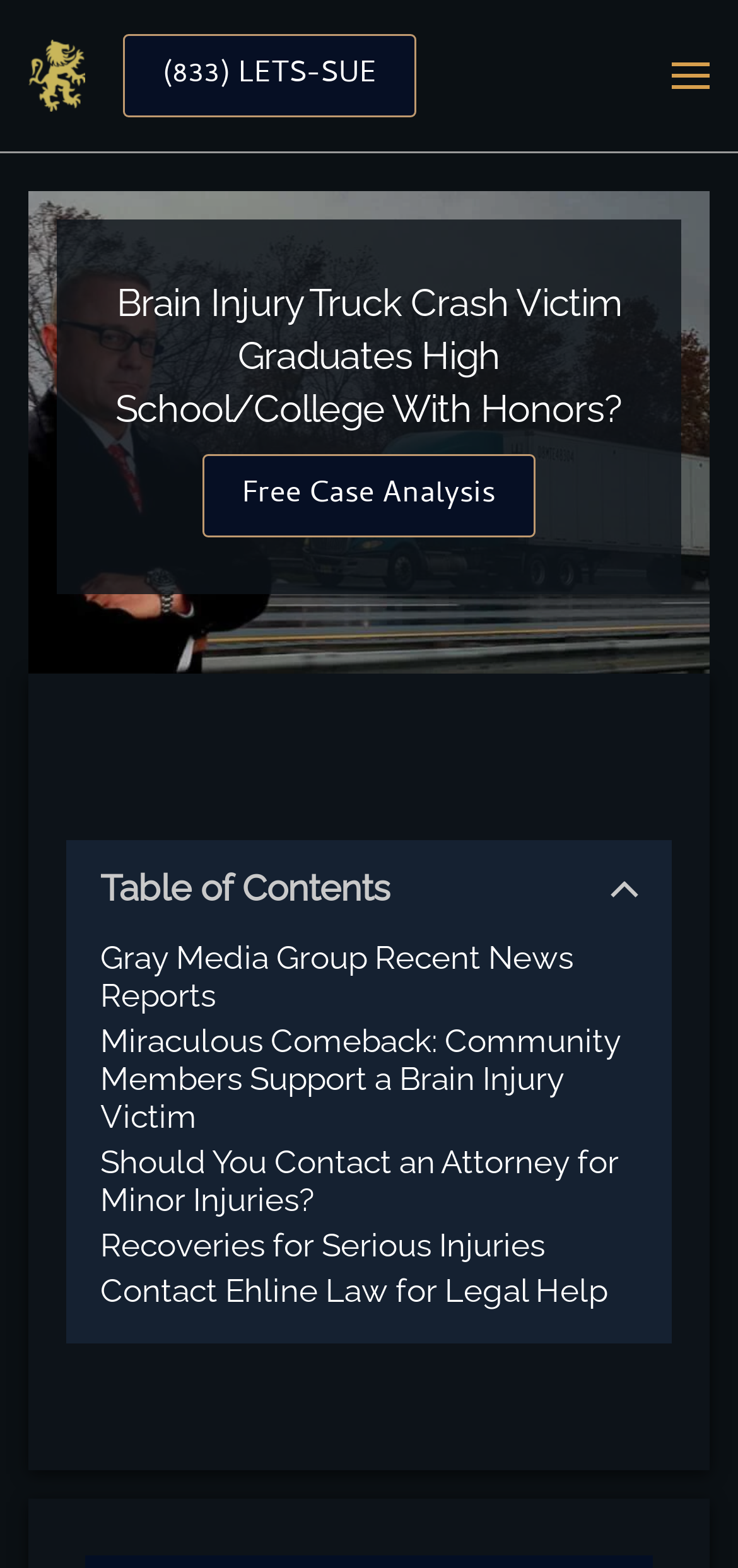How many links are there in the table of contents section?
Please provide a comprehensive and detailed answer to the question.

I counted the number of links under the 'Table of Contents' section, which are 'Gray Media Group Recent News Reports', 'Miraculous Comeback: Community Members Support a Brain Injury Victim', 'Should You Contact an Attorney for Minor Injuries?', 'Recoveries for Serious Injuries', and 'Contact Ehline Law for Legal Help'.